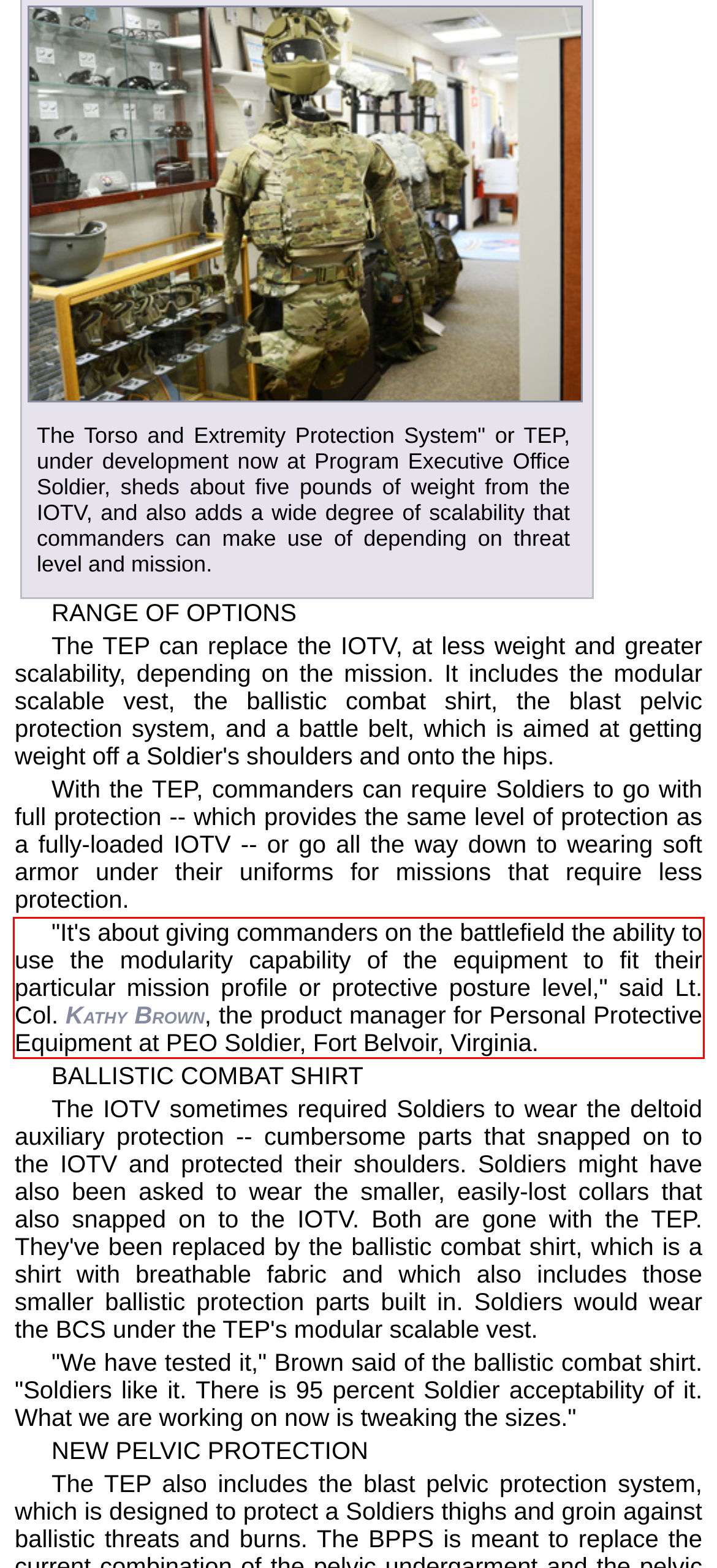Identify and transcribe the text content enclosed by the red bounding box in the given screenshot.

"It's about giving commanders on the battlefield the ability to use the modularity capability of the equipment to fit their particular mission profile or protective posture level," said Lt. Col. Kathy Brown, the product manager for Personal Protective Equipment at PEO Soldier, Fort Belvoir, Virginia.